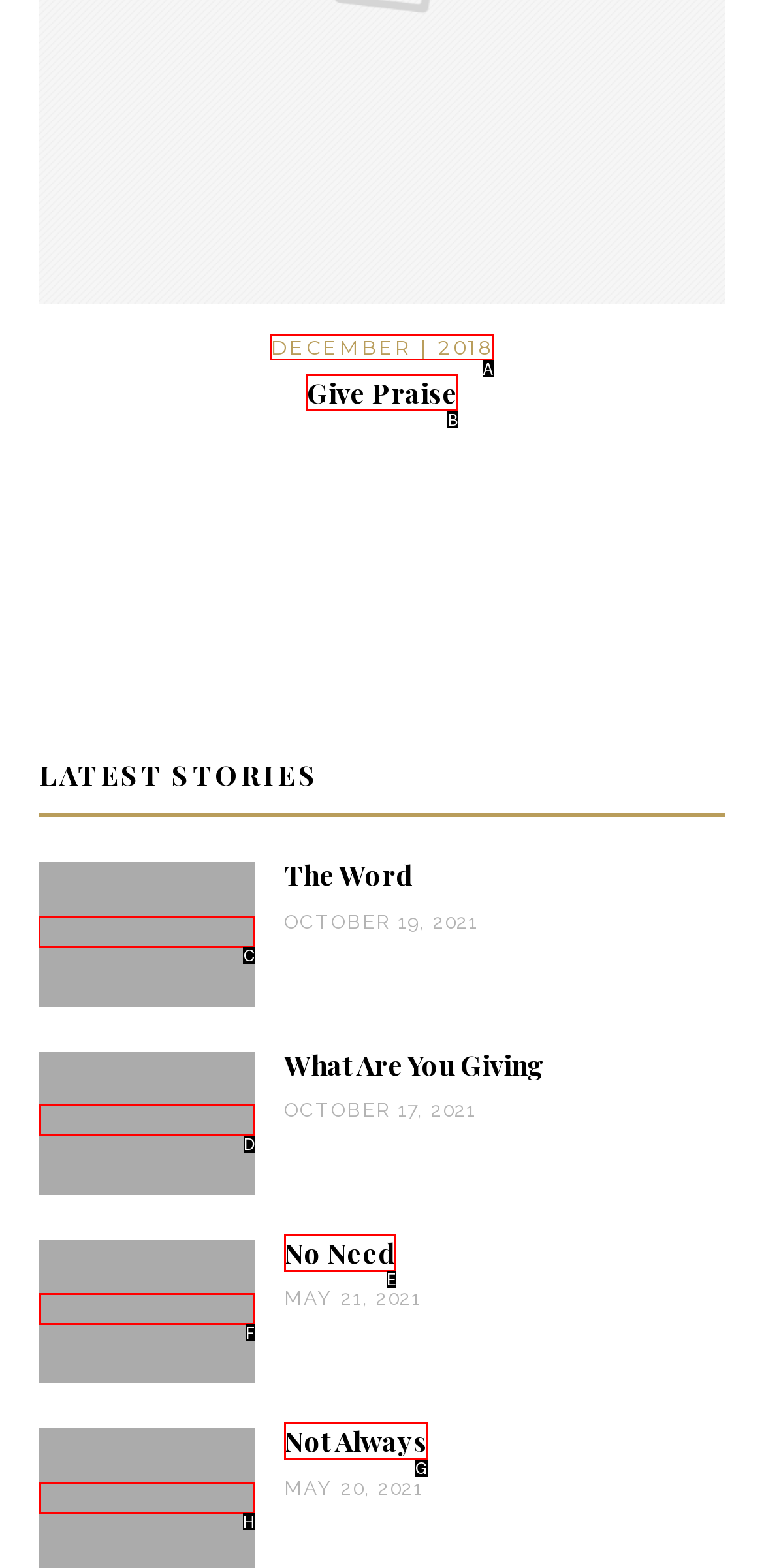Indicate which red-bounded element should be clicked to perform the task: view 'The Word' Answer with the letter of the correct option.

C